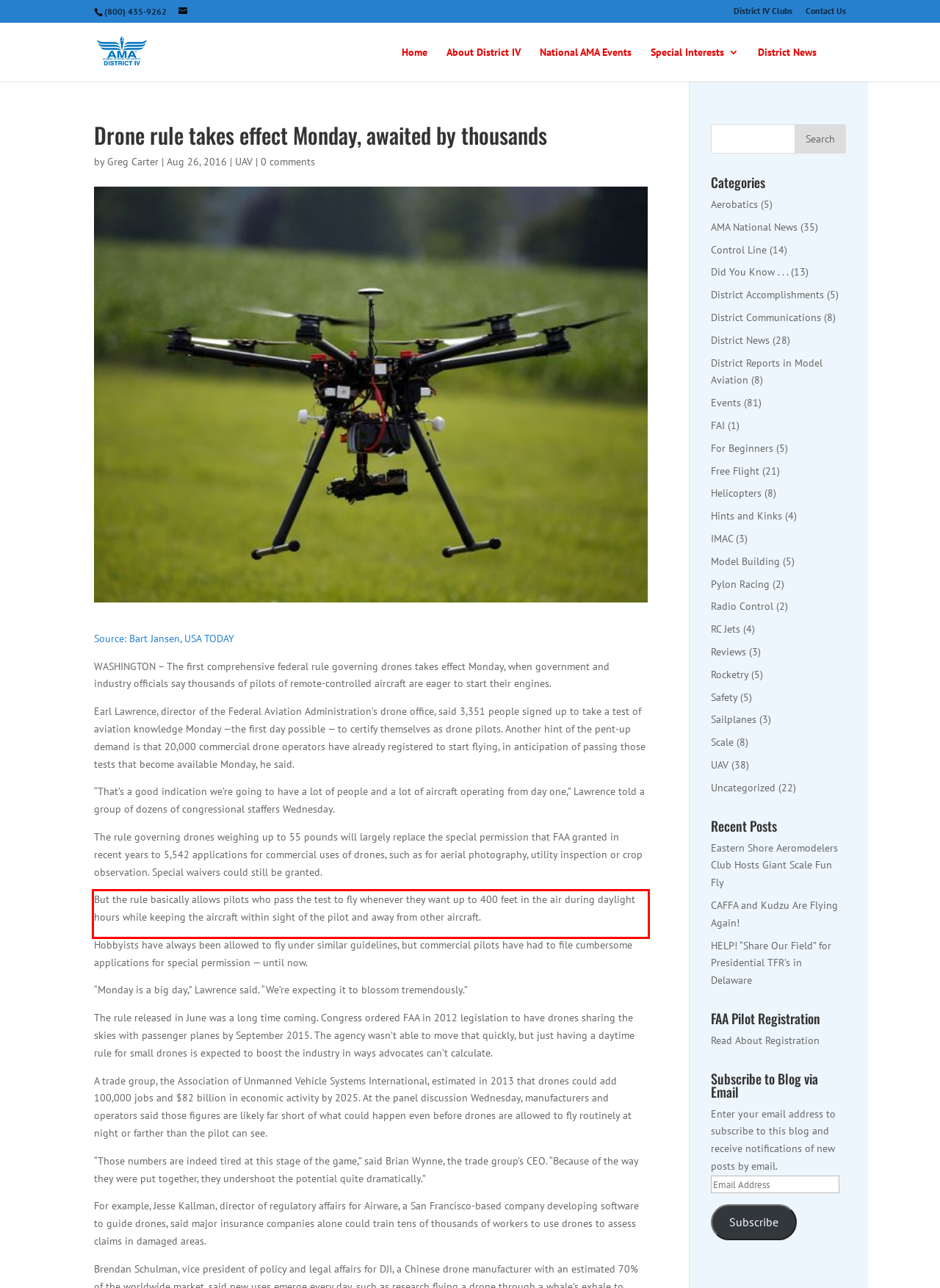Please use OCR to extract the text content from the red bounding box in the provided webpage screenshot.

But the rule basically allows pilots who pass the test to fly whenever they want up to 400 feet in the air during daylight hours while keeping the aircraft within sight of the pilot and away from other aircraft.